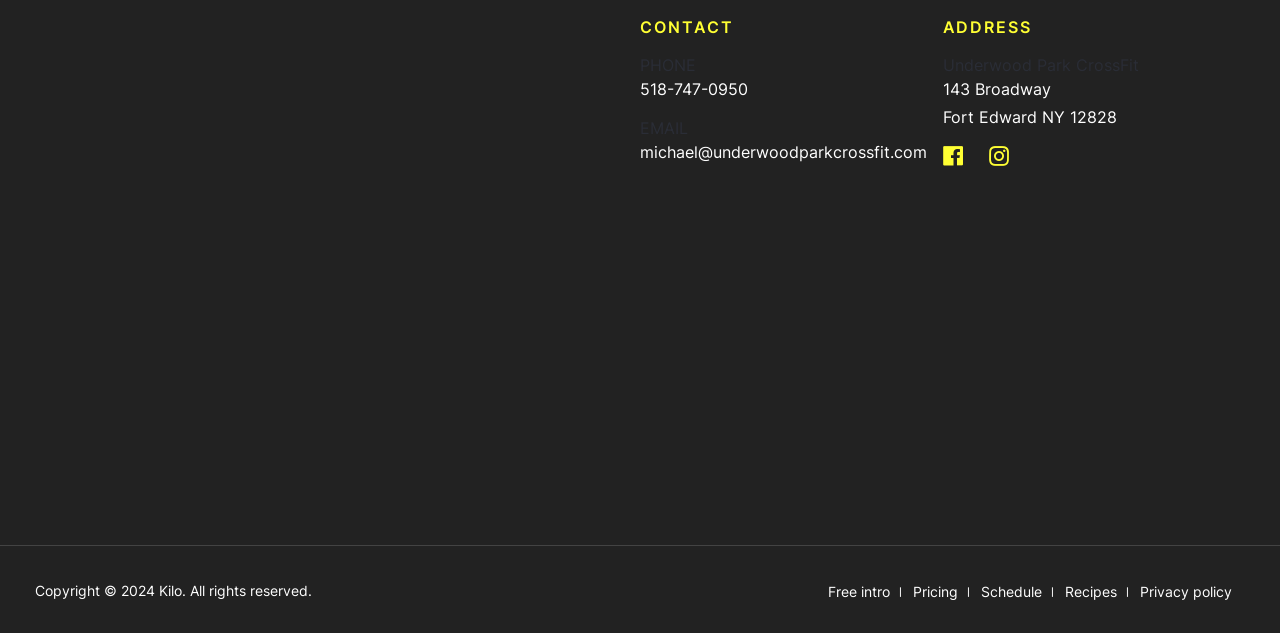What is the address of Underwood Park CrossFit? Refer to the image and provide a one-word or short phrase answer.

143 Broadway Fort Edward NY 12828